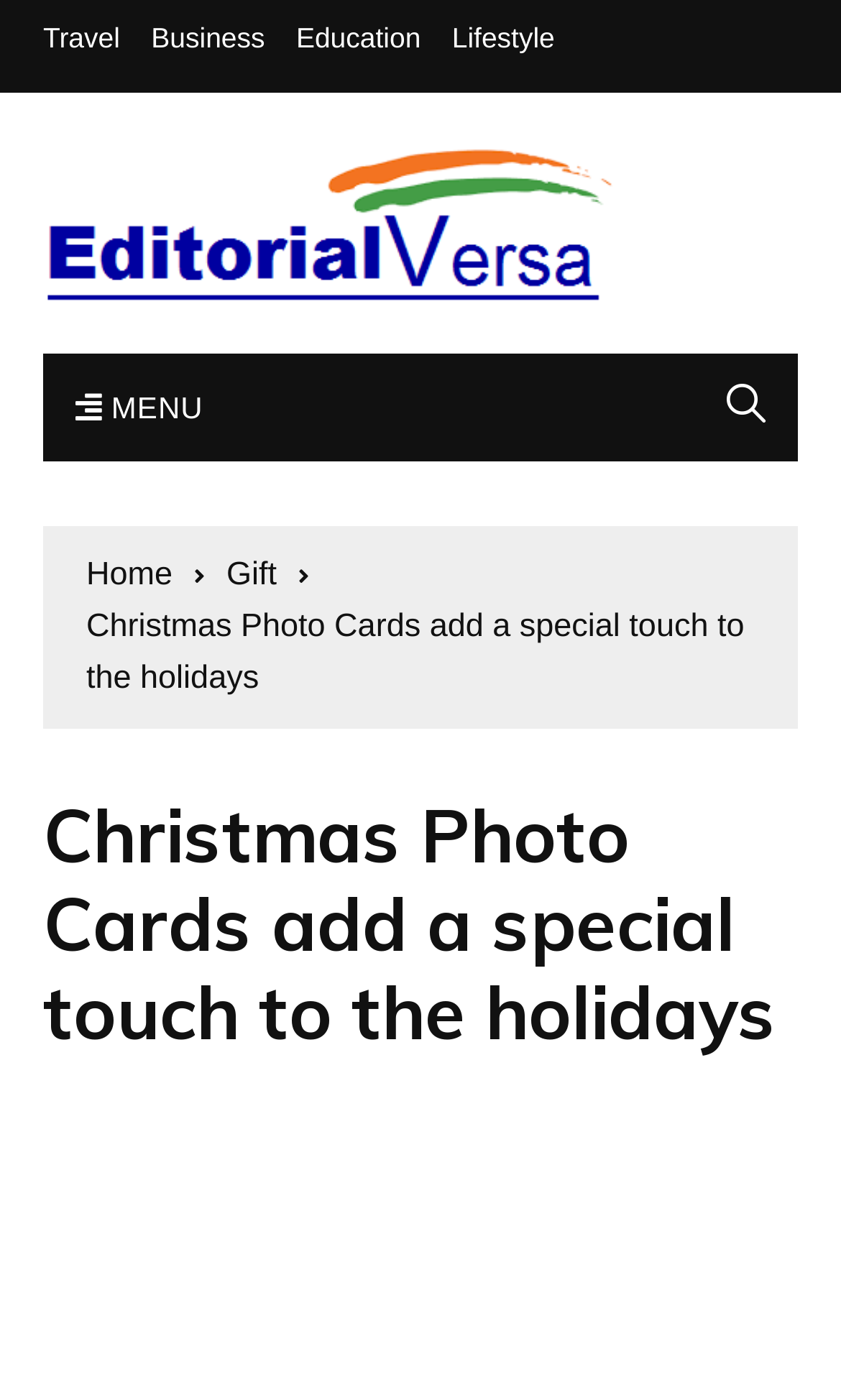How many images are there on the webpage?
Refer to the image and provide a one-word or short phrase answer.

1